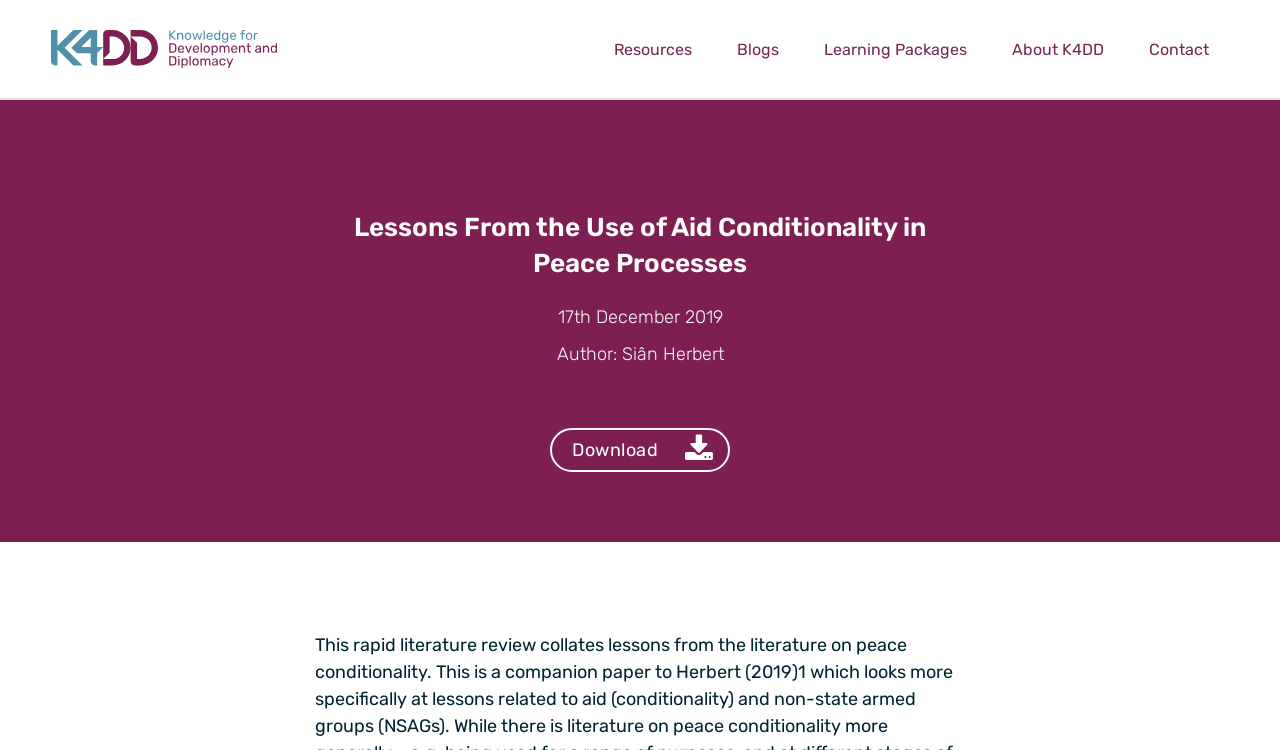Please locate and retrieve the main header text of the webpage.

Lessons From the Use of Aid Conditionality in Peace Processes